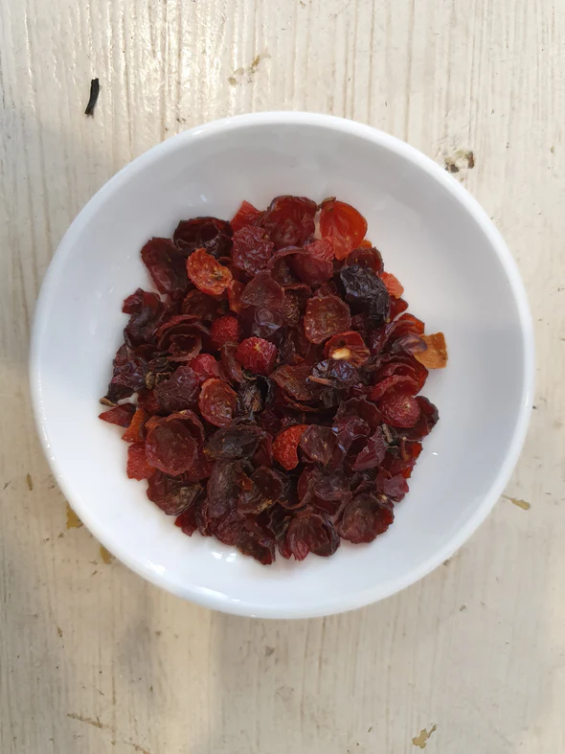Elaborate on all the key elements and details present in the image.

A small white bowl filled with dried rosehip shells sits on a light wooden surface. The shells are a vibrant mix of red and dark purple hues, showcasing their varying degrees of ripeness and drying. This image is part of a product display for "Rosehip Shells," highlighting their natural beauty and appeal as an herbal ingredient. These rosehip shells are noted for their slightly floral, tart, and astringent taste, and they are rich in vitamin C and antioxidants, making them a valuable addition to herbal teas or as a health supplement. The bowl's simplicity emphasizes the organic nature of the product, inviting potential customers to appreciate both its aesthetic and nutritional benefits.